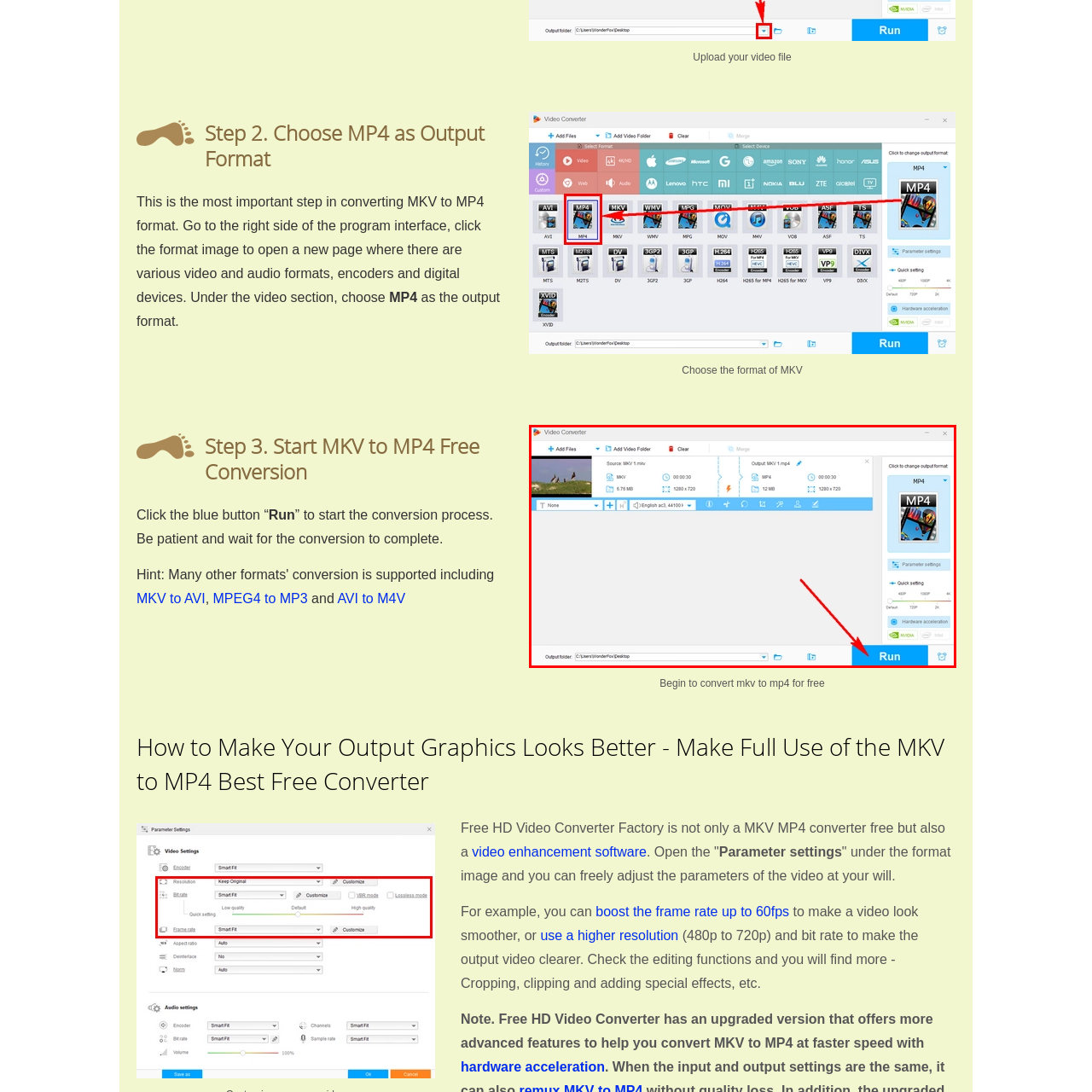Give a detailed narrative of the image enclosed by the red box.

The image depicts a user-friendly interface of a video converter software designed for converting MKV files to MP4. Prominently featured is a blue "Run" button, which is highlighted with a red arrow, indicating the action to start the conversion process. Above the button, there are various settings displayed, including options to select output format, specifically MP4, as well as parameter settings for customization. The interface shows an output folder path, suggesting where the converted video will be saved. This visual exemplifies the simplicity and accessibility of the video conversion process, catering to users looking for straightforward solutions in media file management.